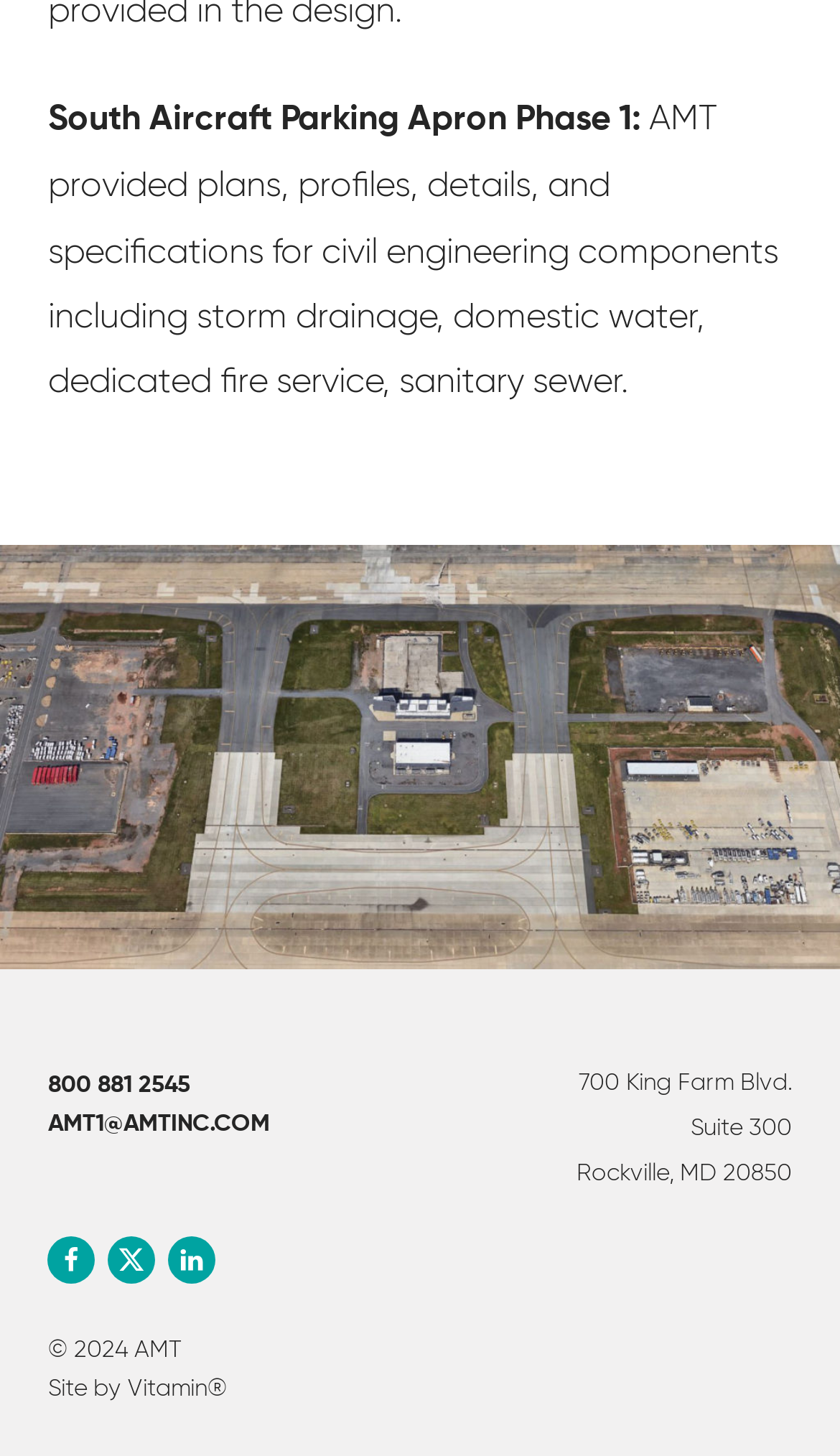What is the company name?
Please elaborate on the answer to the question with detailed information.

The company name is mentioned in the text 'South Aircraft Parking Apron Phase 1:' and also in the copyright text '© 2024 AMT'.